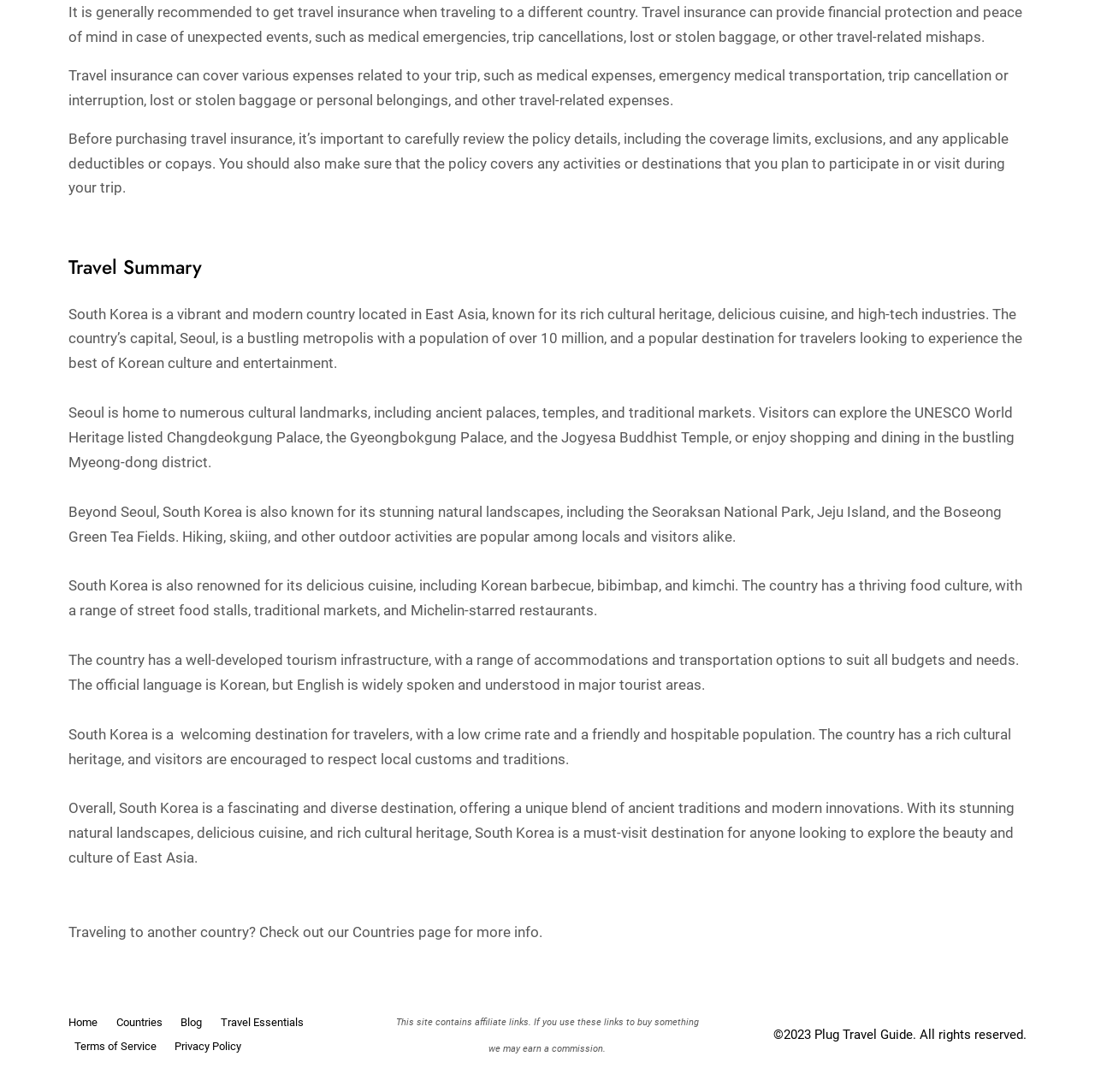Given the element description "UNESCO World Heritage" in the screenshot, predict the bounding box coordinates of that UI element.

[0.062, 0.37, 0.925, 0.408]